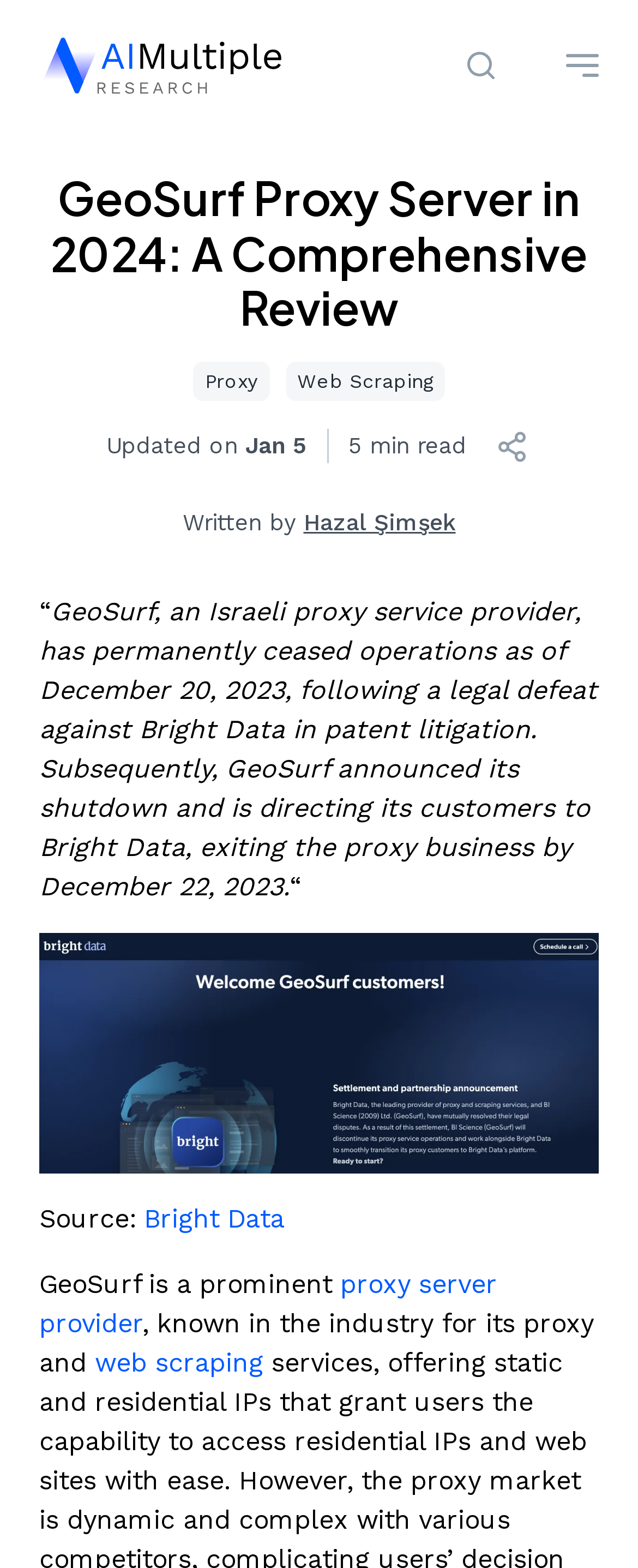Who wrote the article?
Please look at the screenshot and answer using one word or phrase.

Hazal Şimşek